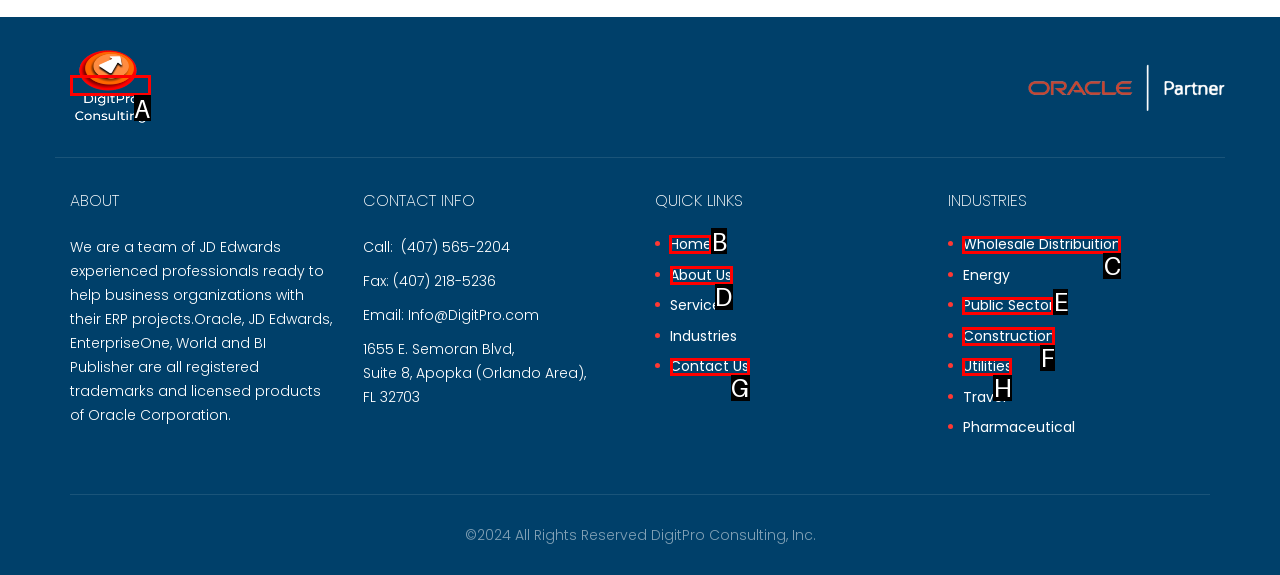Identify the HTML element to click to fulfill this task: Click on the 'Home' link
Answer with the letter from the given choices.

B